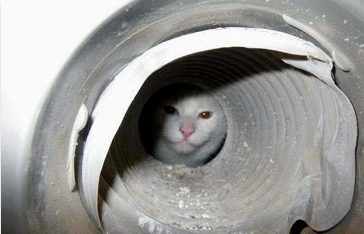Why is maintaining clean ducts necessary?
Answer the question with as much detail as possible.

The caption states that maintaining clean ducts is not just a practical task for homeowners, but also a necessary step for ensuring healthier indoor air, especially for those with allergies or sensitivities.